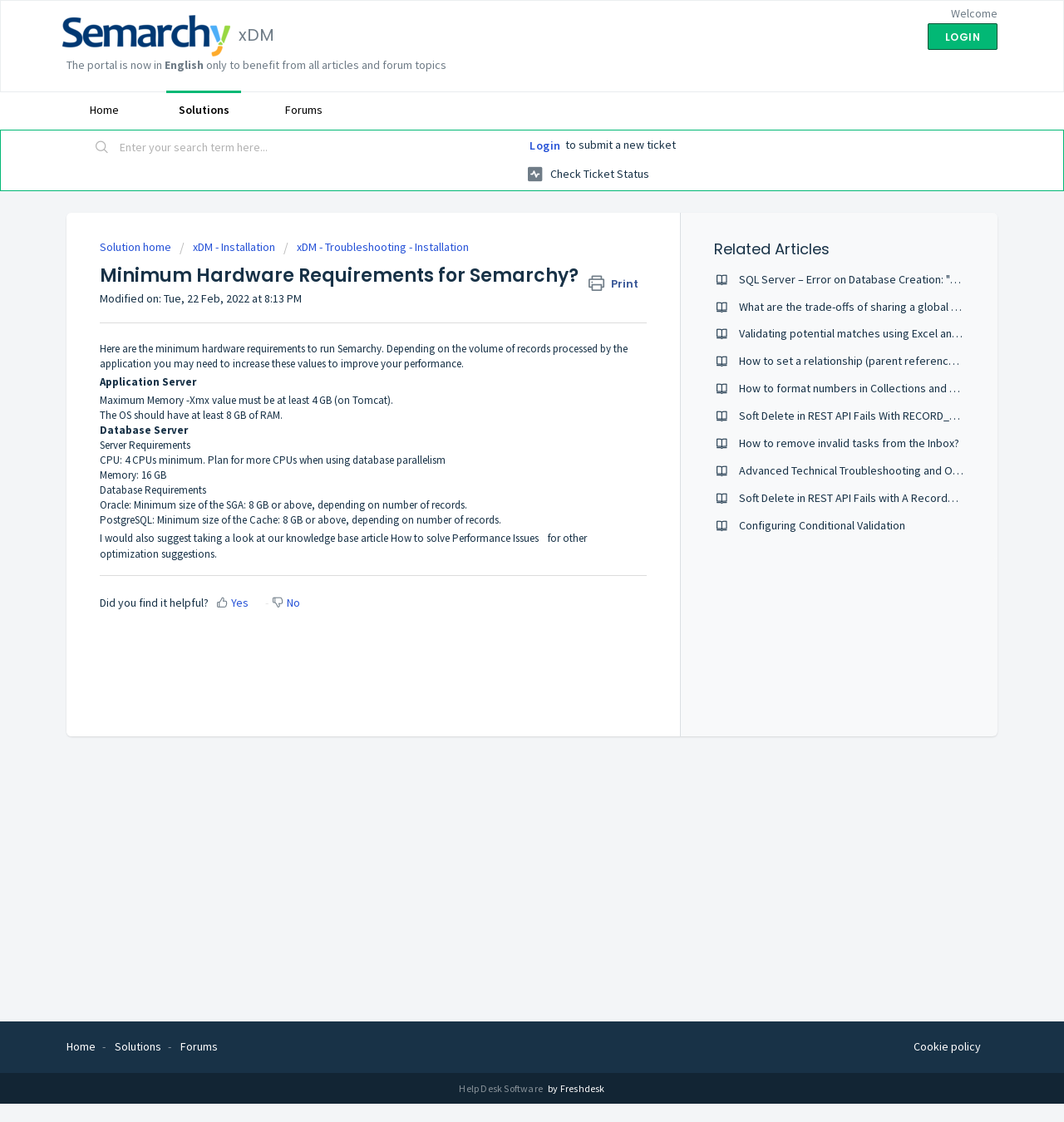Describe in detail what you see on the webpage.

This webpage appears to be a knowledge base article about the minimum hardware requirements to run Semarchy. At the top of the page, there is a logo and a heading that reads "xDM". Below the heading, there is a navigation menu with links to "LOGIN", "Home", "Solutions", and "Forums". 

On the left side of the page, there is a search bar with a "Search" button. Below the search bar, there are links to "Login" and "Check Ticket Status". 

The main content of the page is divided into sections. The first section has a heading that reads "Minimum Hardware Requirements for Semarchy?" and provides information about the minimum hardware requirements for the application server and database server. The text explains that the OS should have at least 8 GB of RAM and the database requirements include Oracle and PostgreSQL with minimum sizes of the SGA and Cache.

Below this section, there is a separator line, and then a section with a heading that reads "Related Articles". This section contains links to several related articles, including "Validating potential matches using Excel and a REST client", "How to set a relationship (parent reference) as mandatory", and others.

At the bottom of the page, there is a section with a heading that reads "Did you find it helpful?" and provides options to select "Yes" or "No". There is also a link to "Download" and a footer section with links to "Home", "Solutions", "Forums", and "Cookie policy". Additionally, there is a link to "Help Desk Software by Freshdesk" at the very bottom of the page.